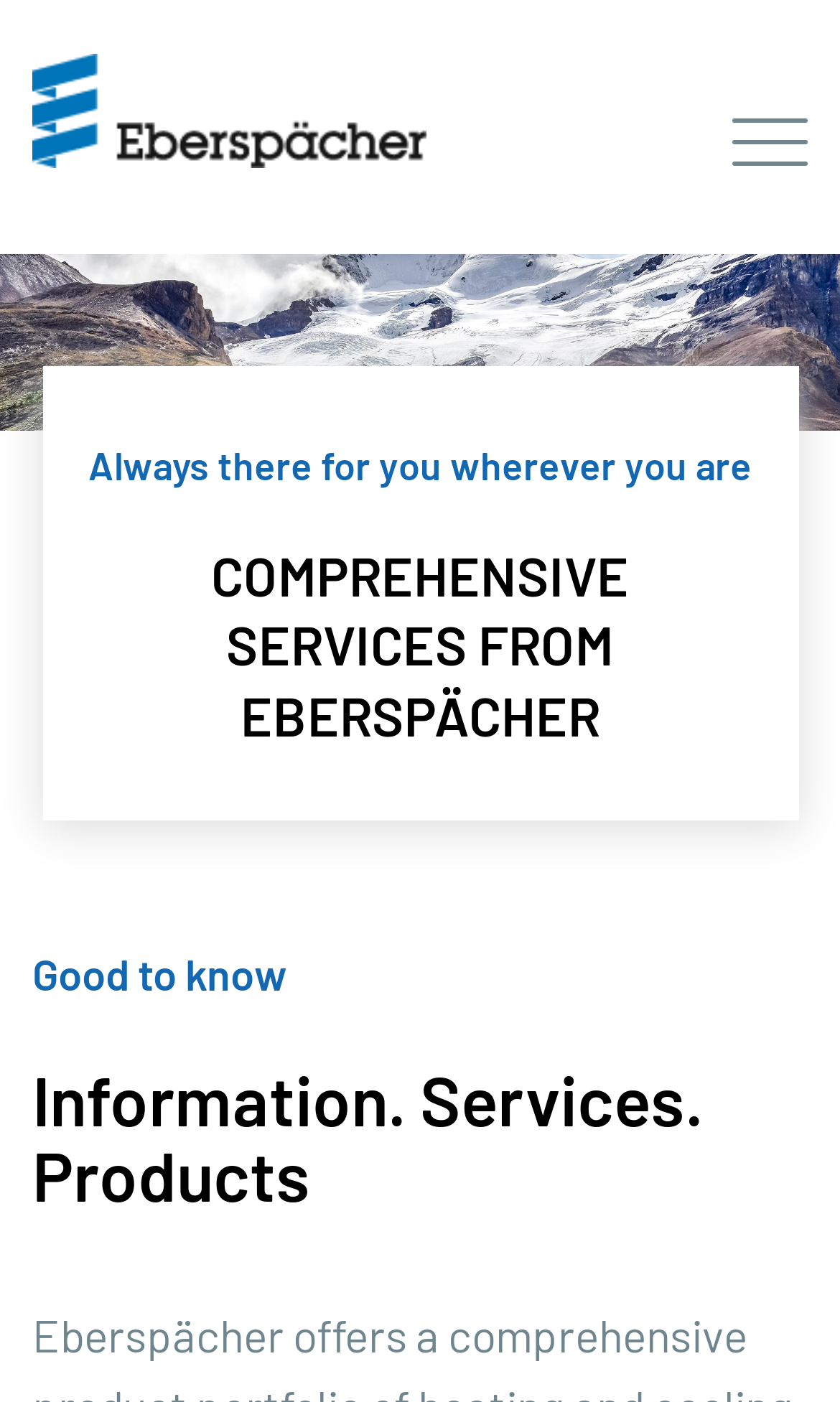What is the purpose of the 'Select language' button?
Answer the question with a single word or phrase derived from the image.

To select language